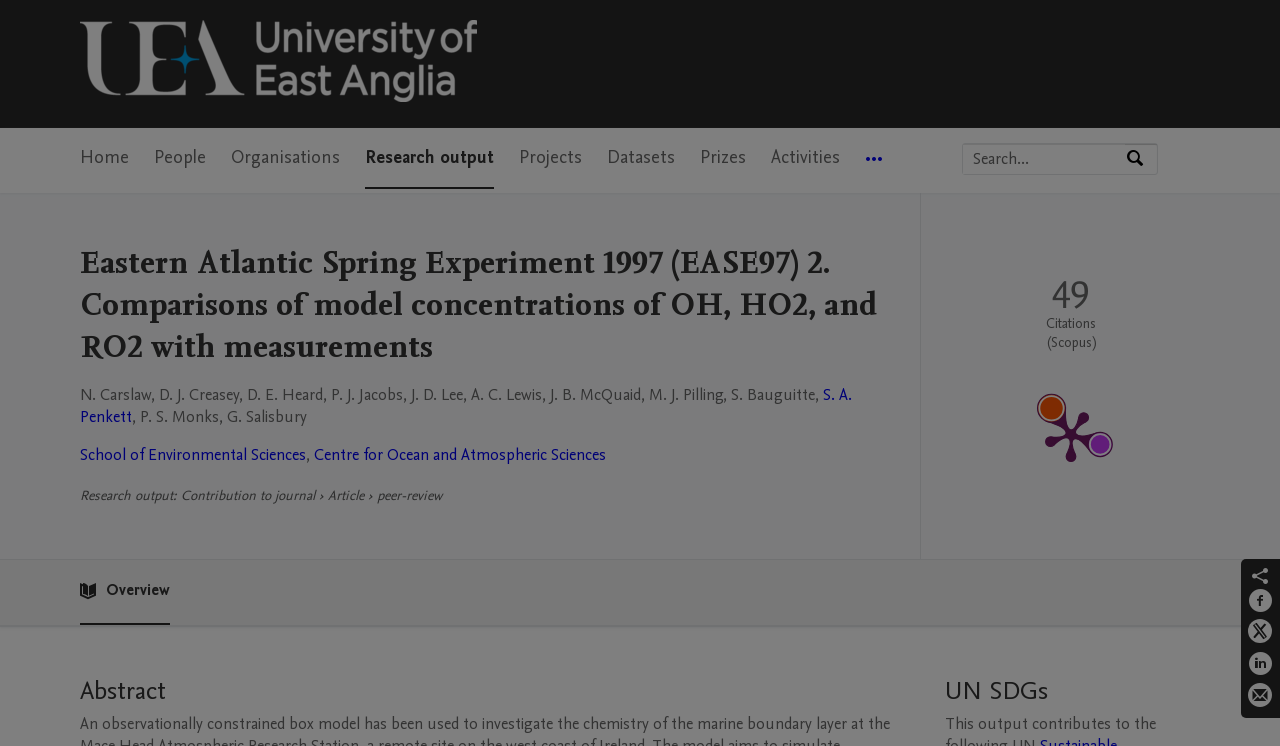Based on the element description, predict the bounding box coordinates (top-left x, top-left y, bottom-right x, bottom-right y) for the UI element in the screenshot: Overview

[0.062, 0.75, 0.133, 0.837]